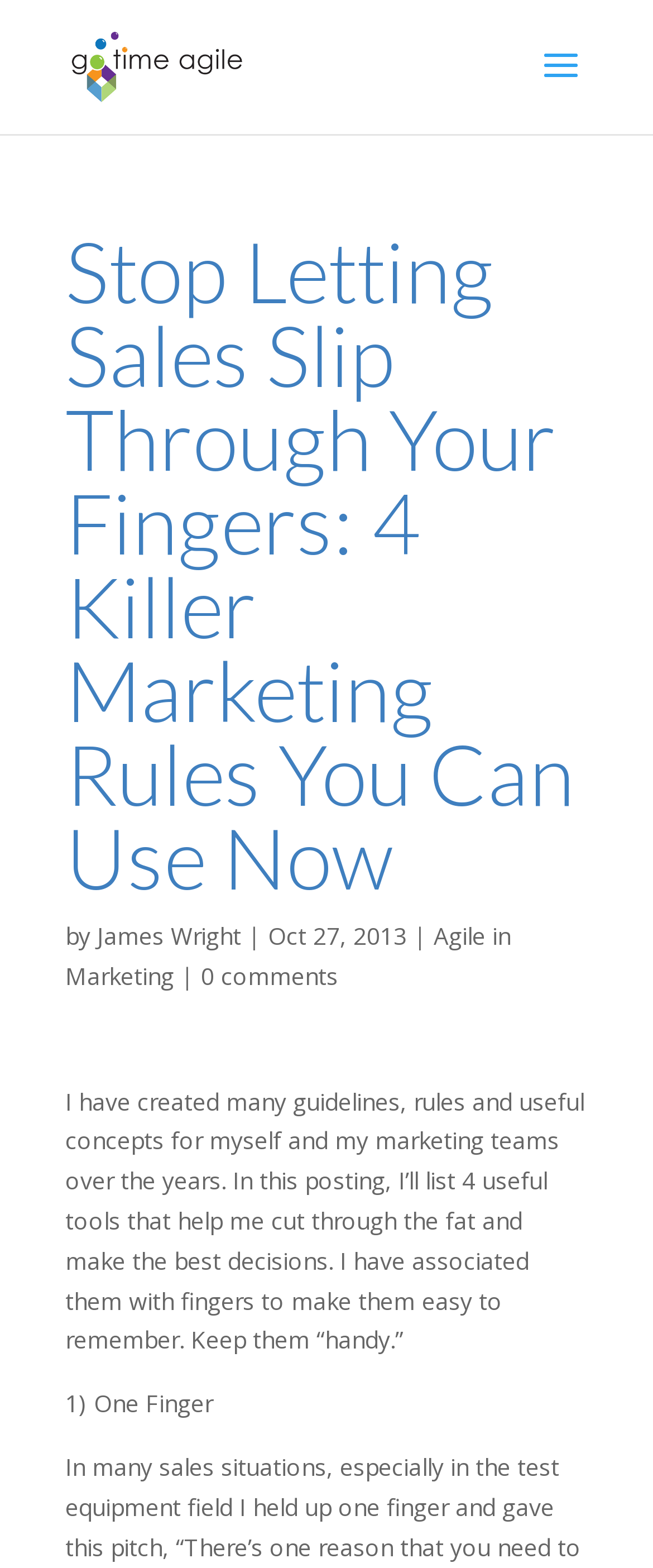Answer the question below using just one word or a short phrase: 
What is the author's name?

James Wright